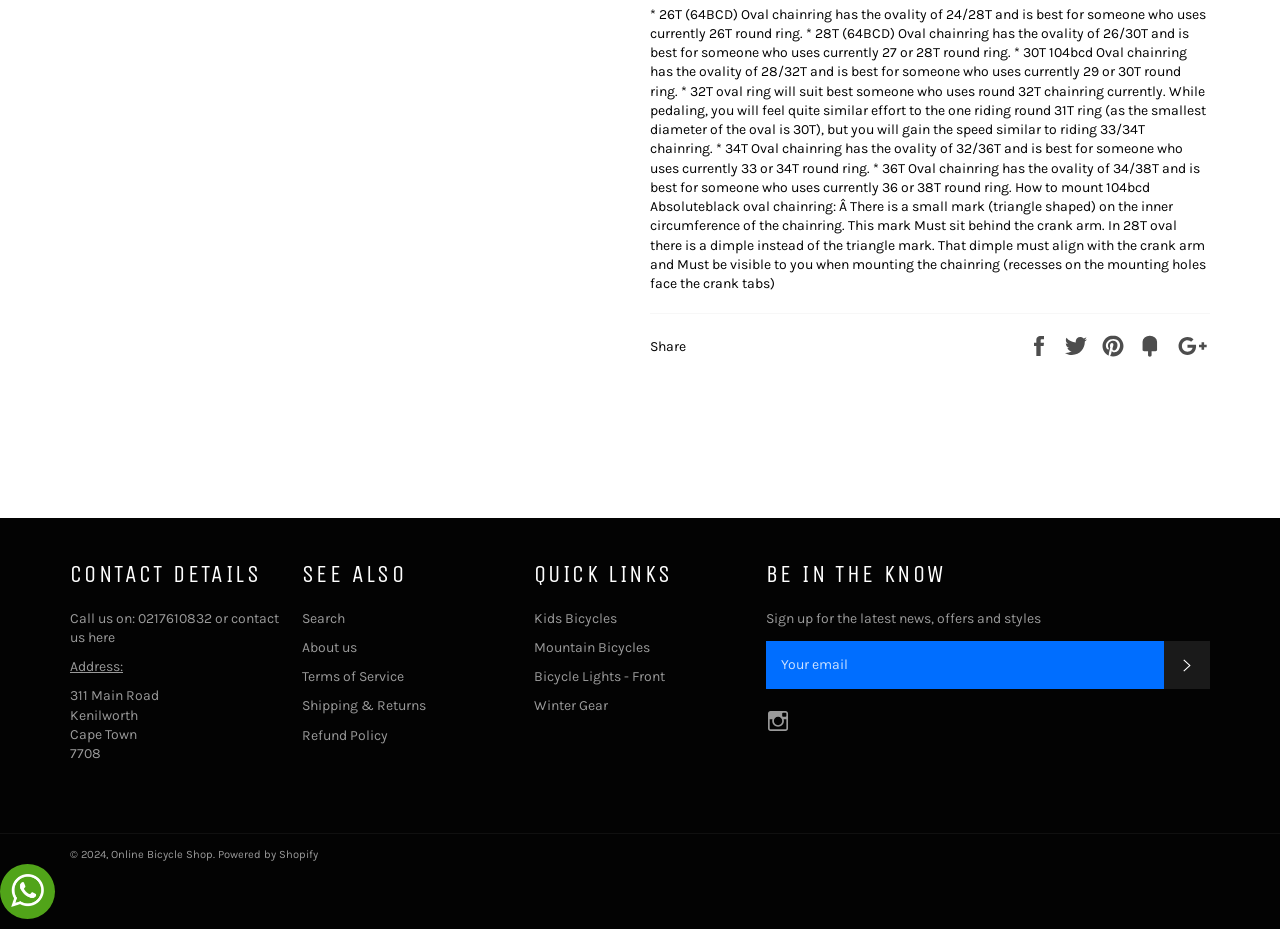Please provide the bounding box coordinates for the element that needs to be clicked to perform the instruction: "View Kids Bicycles". The coordinates must consist of four float numbers between 0 and 1, formatted as [left, top, right, bottom].

[0.417, 0.656, 0.482, 0.674]